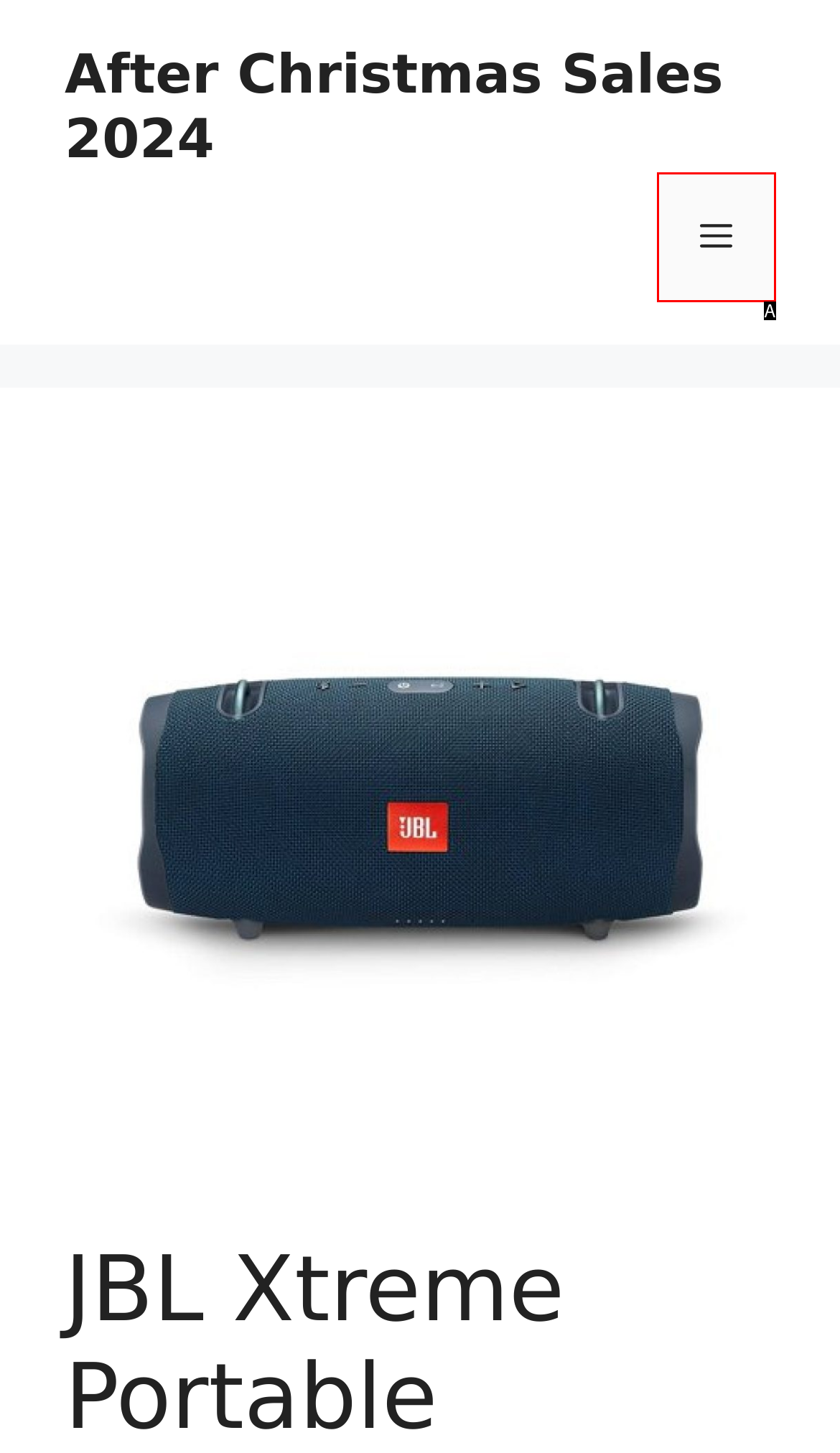Determine which HTML element best fits the description: aria-label="Open menu"
Answer directly with the letter of the matching option from the available choices.

None